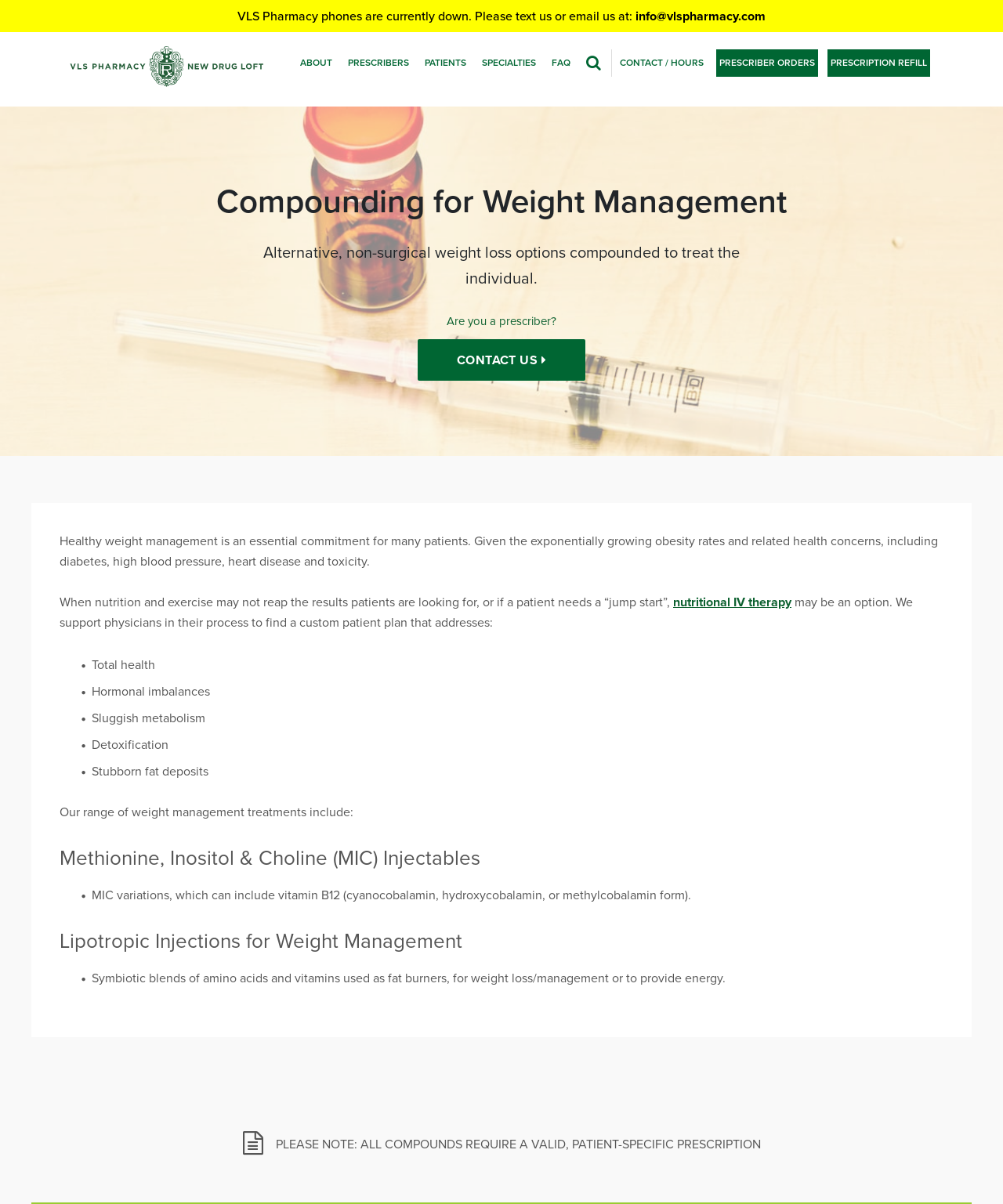Find the bounding box coordinates for the HTML element described in this sentence: "FAQ". Provide the coordinates as four float numbers between 0 and 1, in the format [left, top, right, bottom].

[0.55, 0.041, 0.575, 0.064]